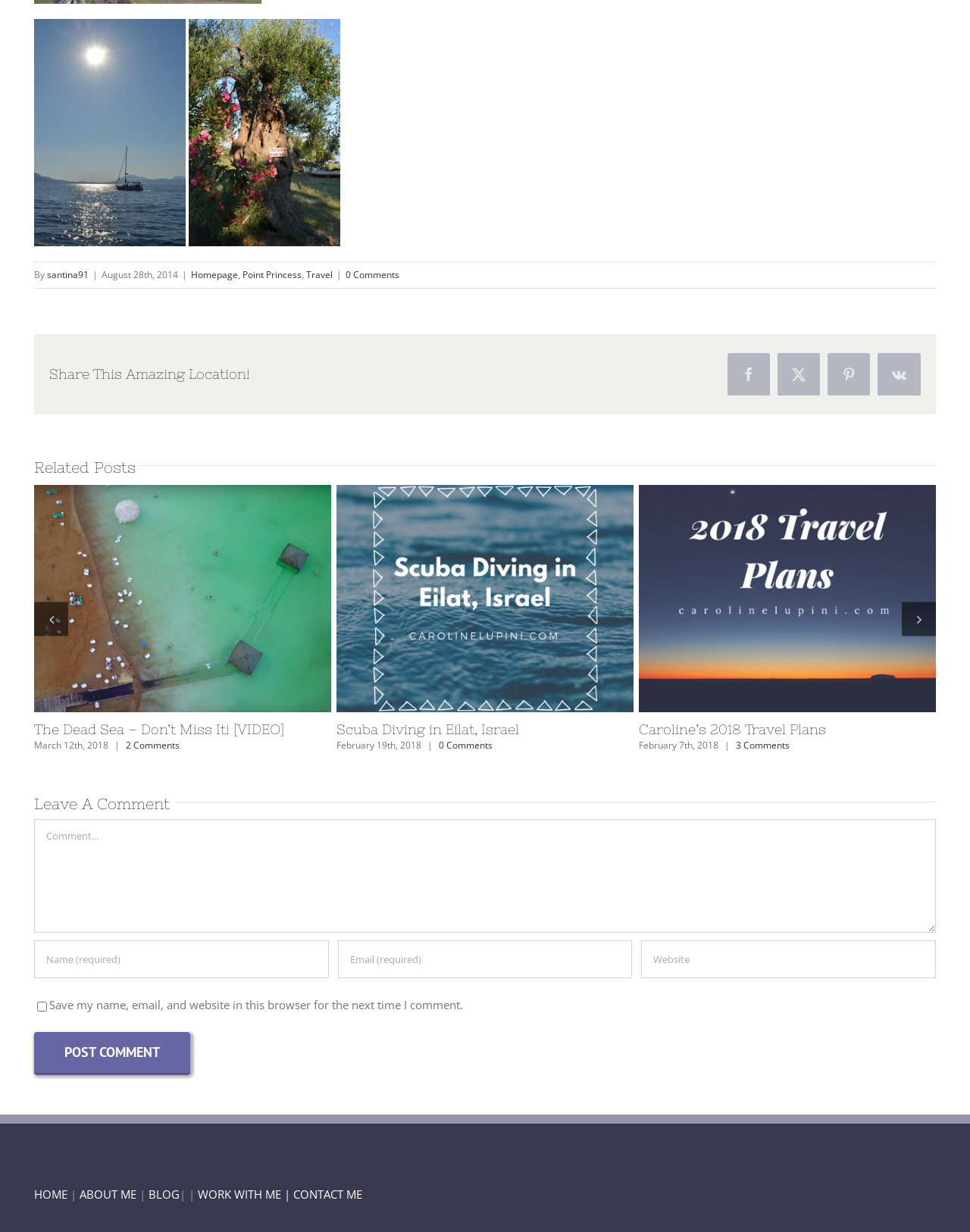How many social media sharing options are available?
Please give a well-detailed answer to the question.

The social media sharing options are located below the 'Share This Amazing Location!' heading. There are four link elements with icons representing Facebook, Twitter, Pinterest, and Vk, which are the available social media sharing options.